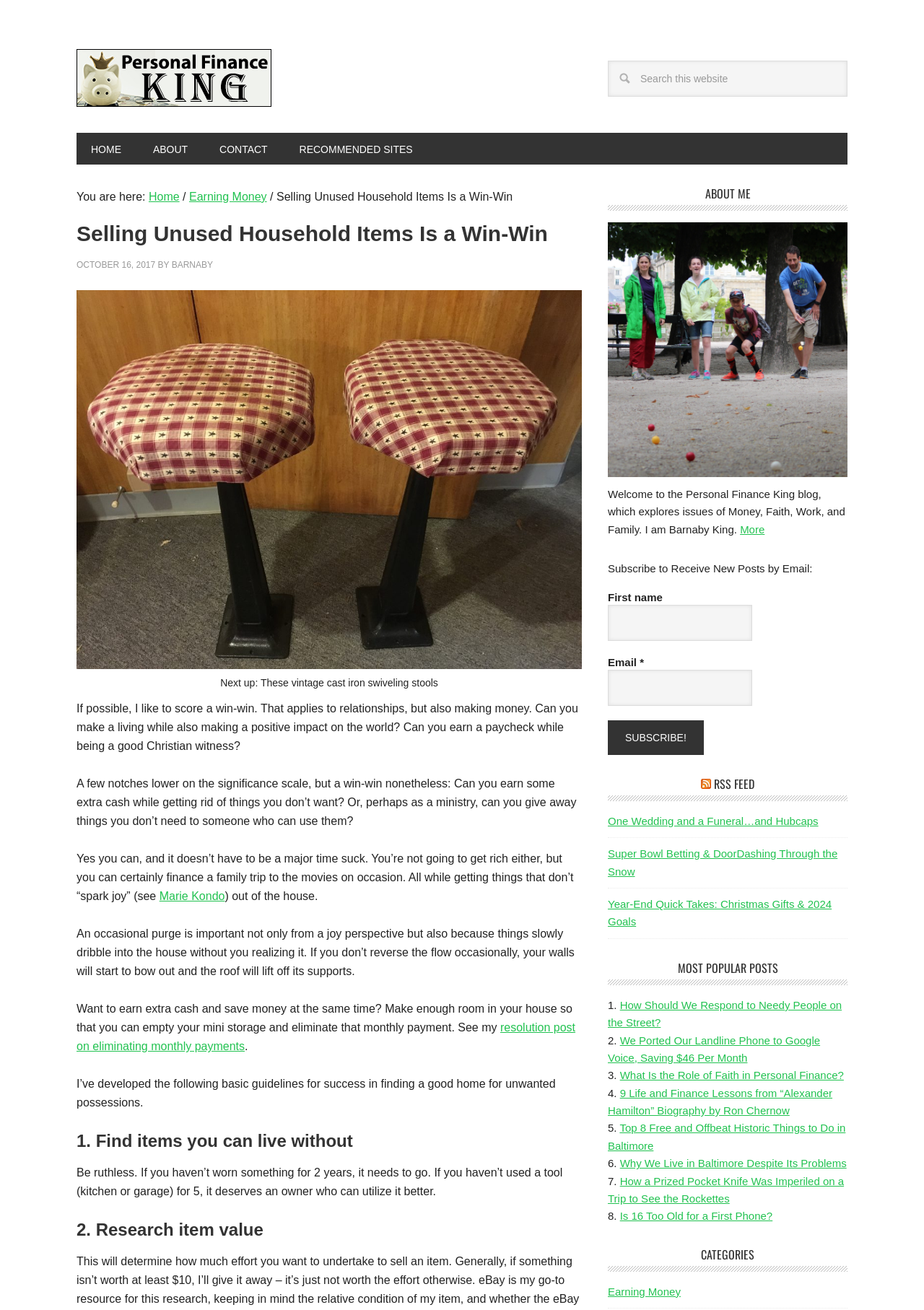What is the name of the blog?
Look at the webpage screenshot and answer the question with a detailed explanation.

The name of the blog can be found in the top left corner of the webpage, where it says 'Selling Unused Household Items Is a Win-Win - Personal Finance King'.